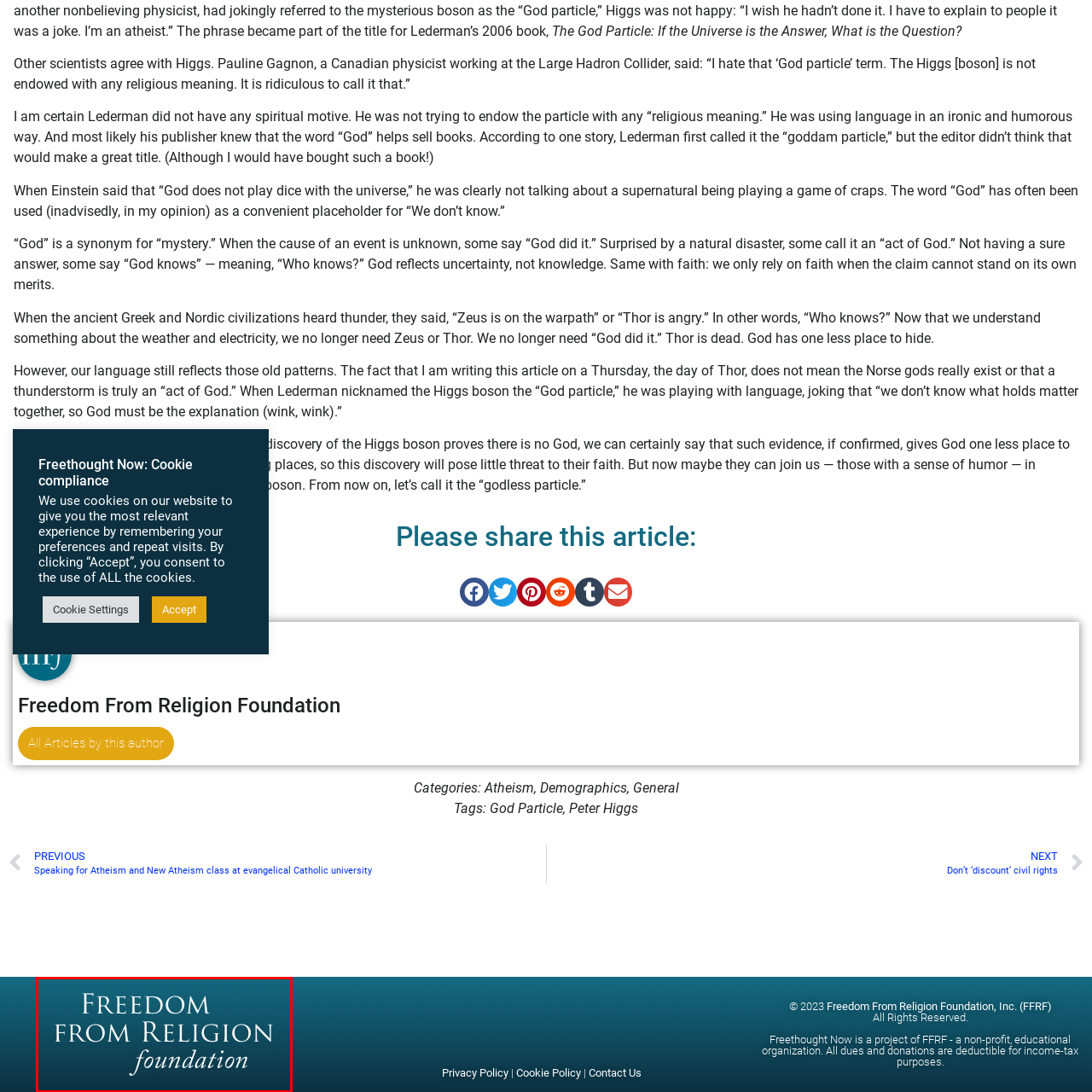Direct your attention to the image enclosed by the red boundary, What is the color of the background? 
Answer concisely using a single word or phrase.

Teal to deeper blue